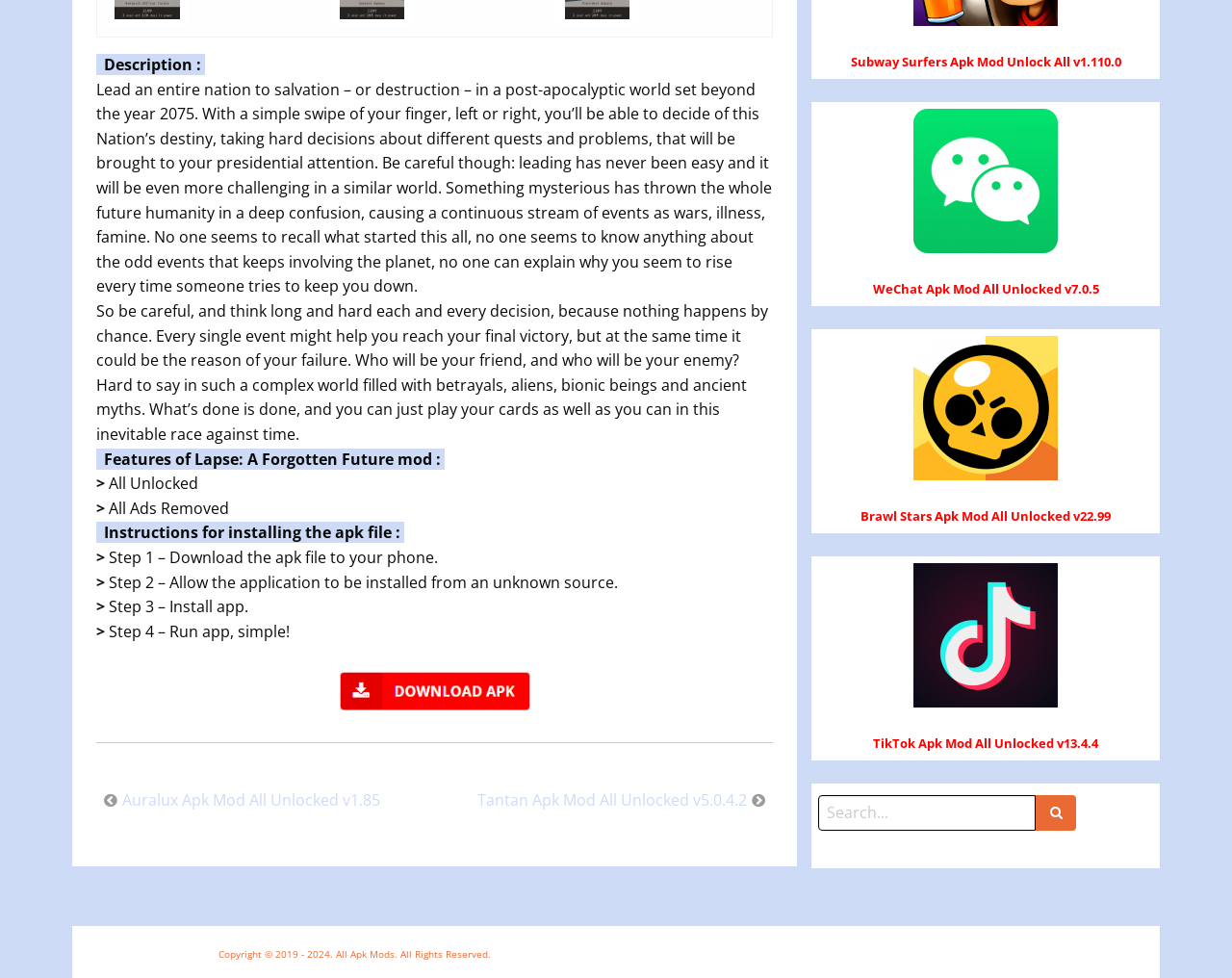Given the description "parent_node: Search for:", provide the bounding box coordinates of the corresponding UI element.

[0.841, 0.813, 0.874, 0.849]